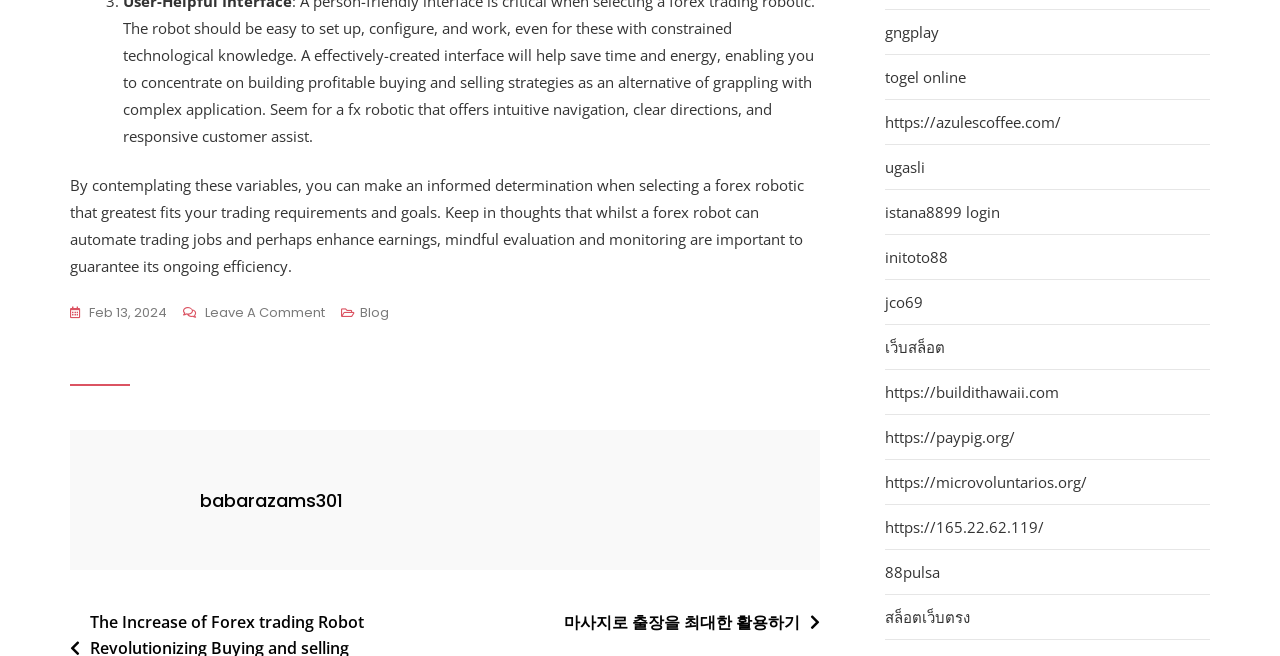Identify the bounding box for the UI element that is described as follows: "https://buildithawaii.com".

[0.691, 0.583, 0.827, 0.615]